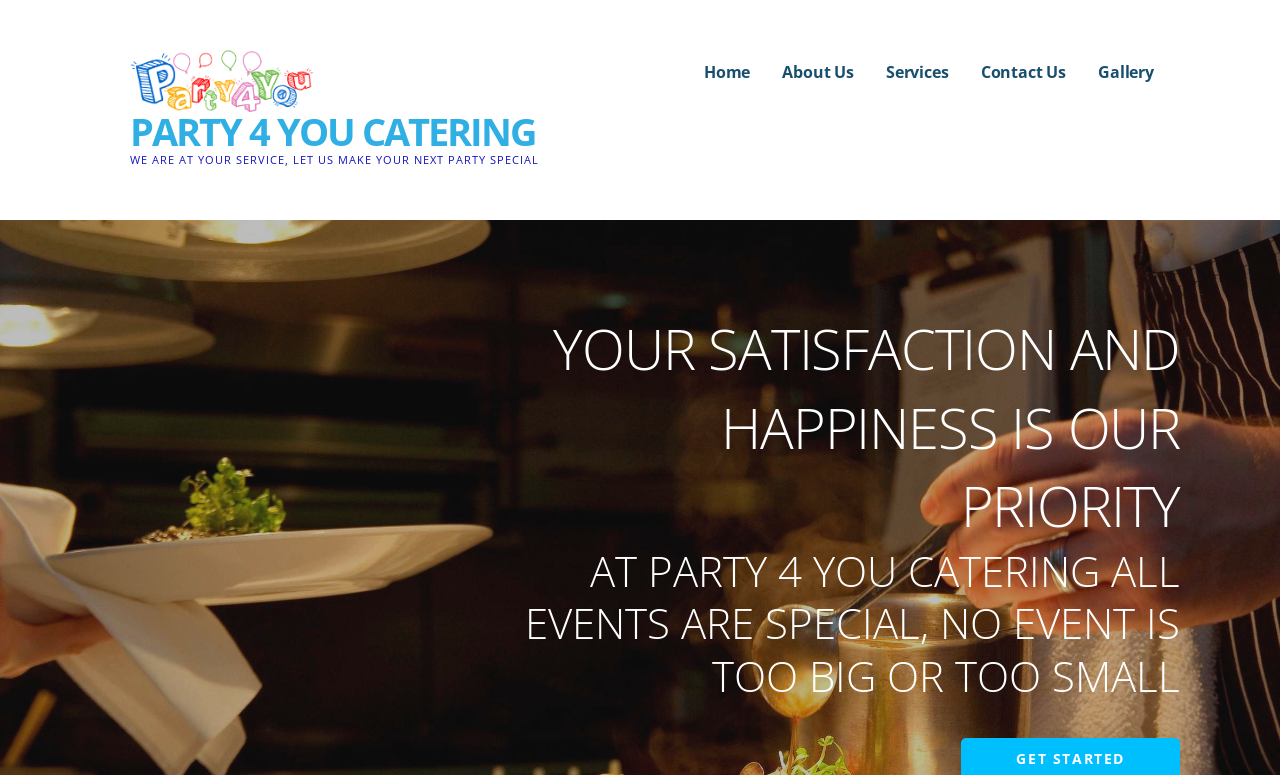Predict the bounding box coordinates for the UI element described as: "parent_node: PARTY 4 YOU CATERING". The coordinates should be four float numbers between 0 and 1, presented as [left, top, right, bottom].

[0.102, 0.088, 0.246, 0.116]